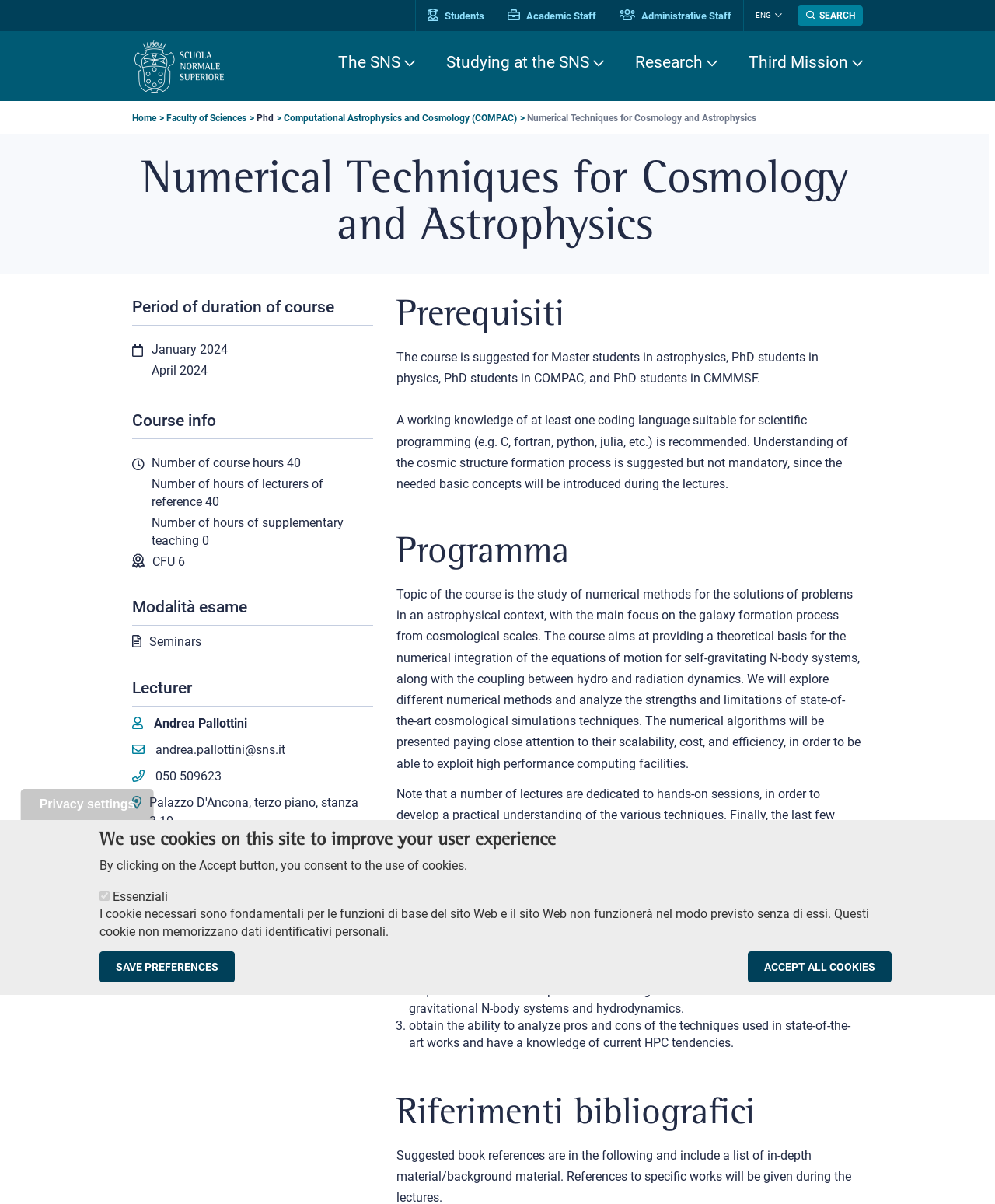Provide a thorough summary of the webpage.

This webpage is about a course titled "Numerical Techniques for Cosmology and Astrophysics" offered by the Scuola Normale Superiore. At the top of the page, there is a navigation menu with links to the main navigation, main content, and main search. Below this, there are links to different portals for students, academic staff, and administrative staff.

On the left side of the page, there is a breadcrumb navigation menu that shows the course's location within the faculty's website. The course title is displayed prominently, along with a heading that indicates the period of duration of the course, which is from January 2024 to April 2024.

The course information section provides details about the course, including the number of course hours, lecturers, and supplementary teaching hours. The course has 40 hours of lecturers and 6 CFU (Crediti Formativi Universitari). The examination modality is through seminars.

The lecturer's information is provided, including their name, email, and phone number. There is also a link to view the lecturer's details. Below this, there is a link to the lecture register.

The prerequisites for the course are listed, which include a working knowledge of a coding language and an understanding of the cosmic structure formation process. The course program is outlined, which covers the study of numerical methods for solving problems in an astrophysical context, with a focus on galaxy formation from cosmological scales. The course aims to provide a theoretical basis for numerical integration and explores different numerical methods.

The course objectives are listed, which include developing an understanding of the theoretical framework, acquiring knowledge of numerical methods, and obtaining the ability to analyze pros and cons of techniques used in state-of-the-art works. Finally, there is a section for bibliographic references.

At the bottom of the page, there is a cookie policy notification that provides information about the use of cookies on the site and allows users to accept or save their preferences.